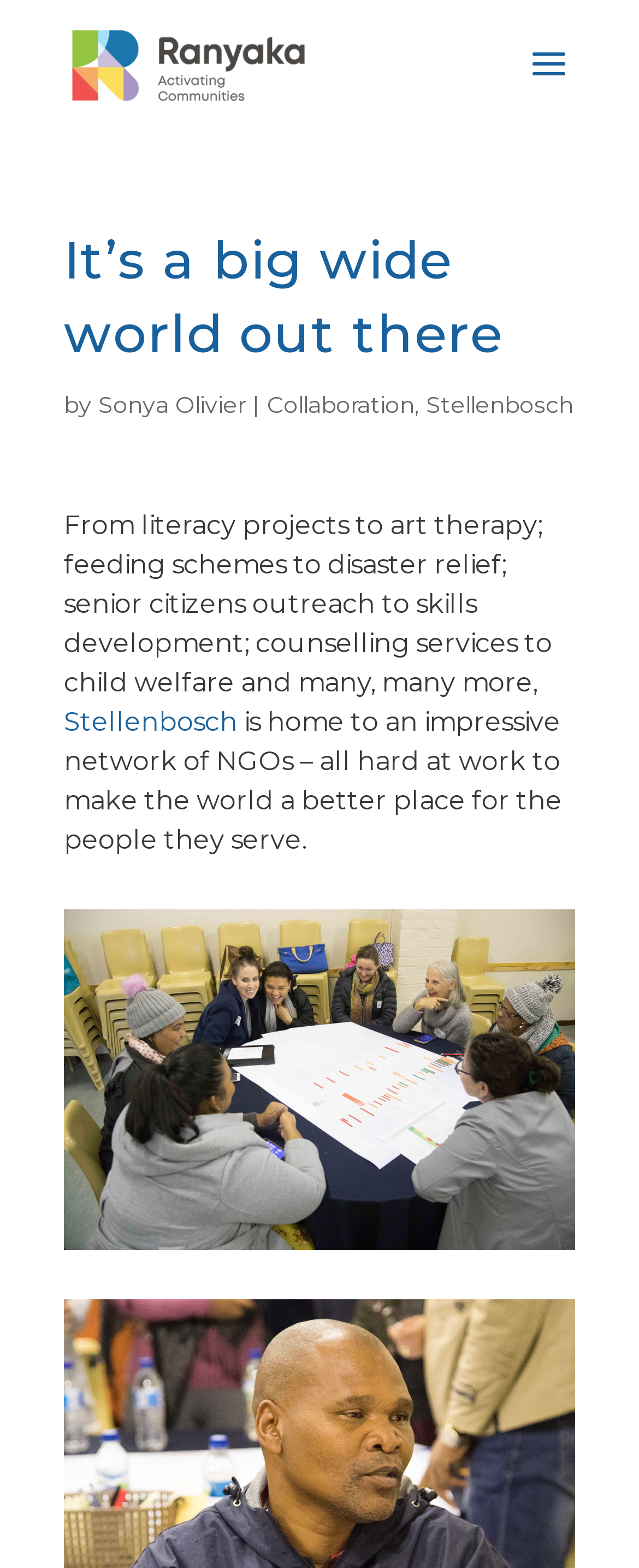Please answer the following question using a single word or phrase: 
What is the name of the author?

Sonya Olivier